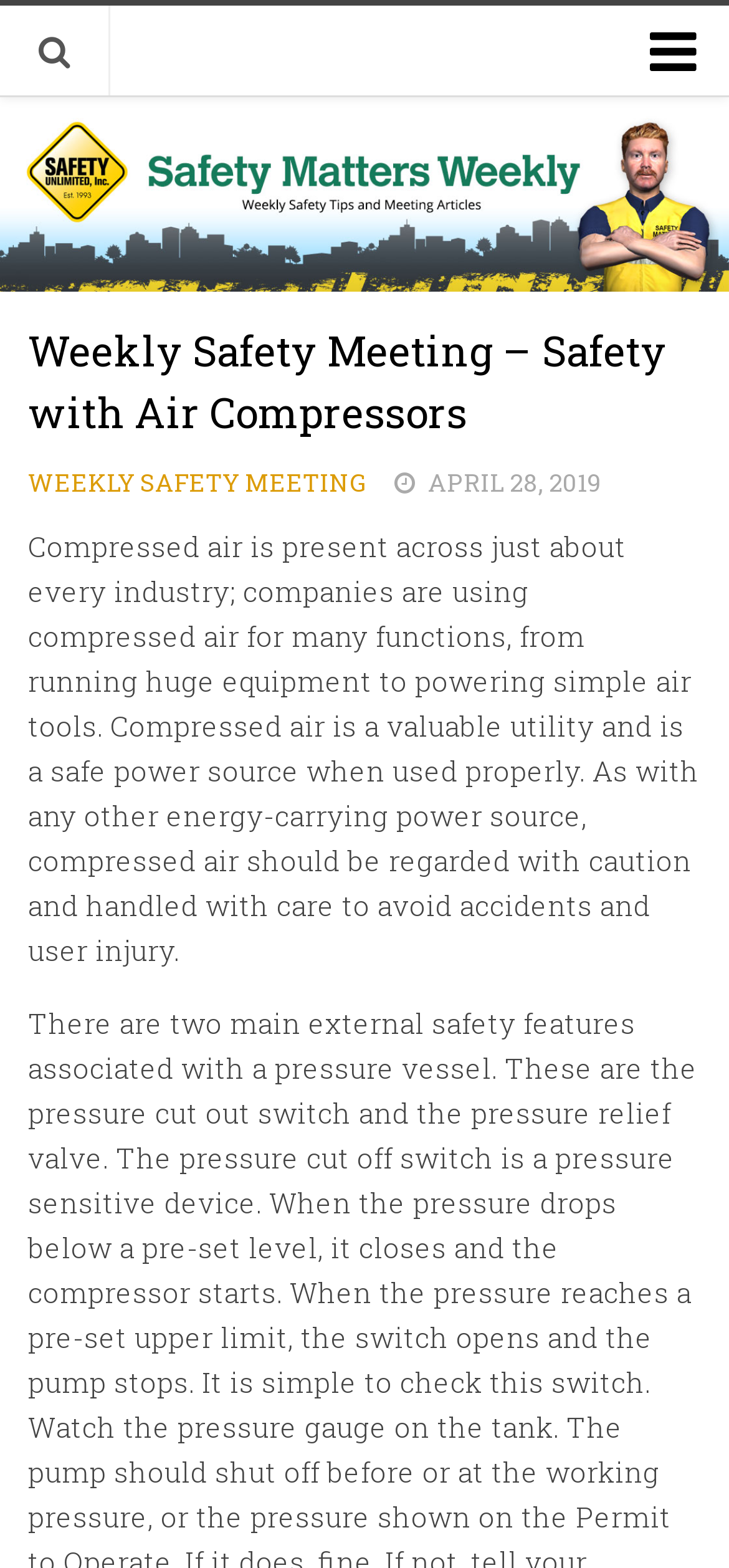Please provide a one-word or phrase answer to the question: 
What is the main topic of the weekly safety meeting?

Safety with Air Compressors